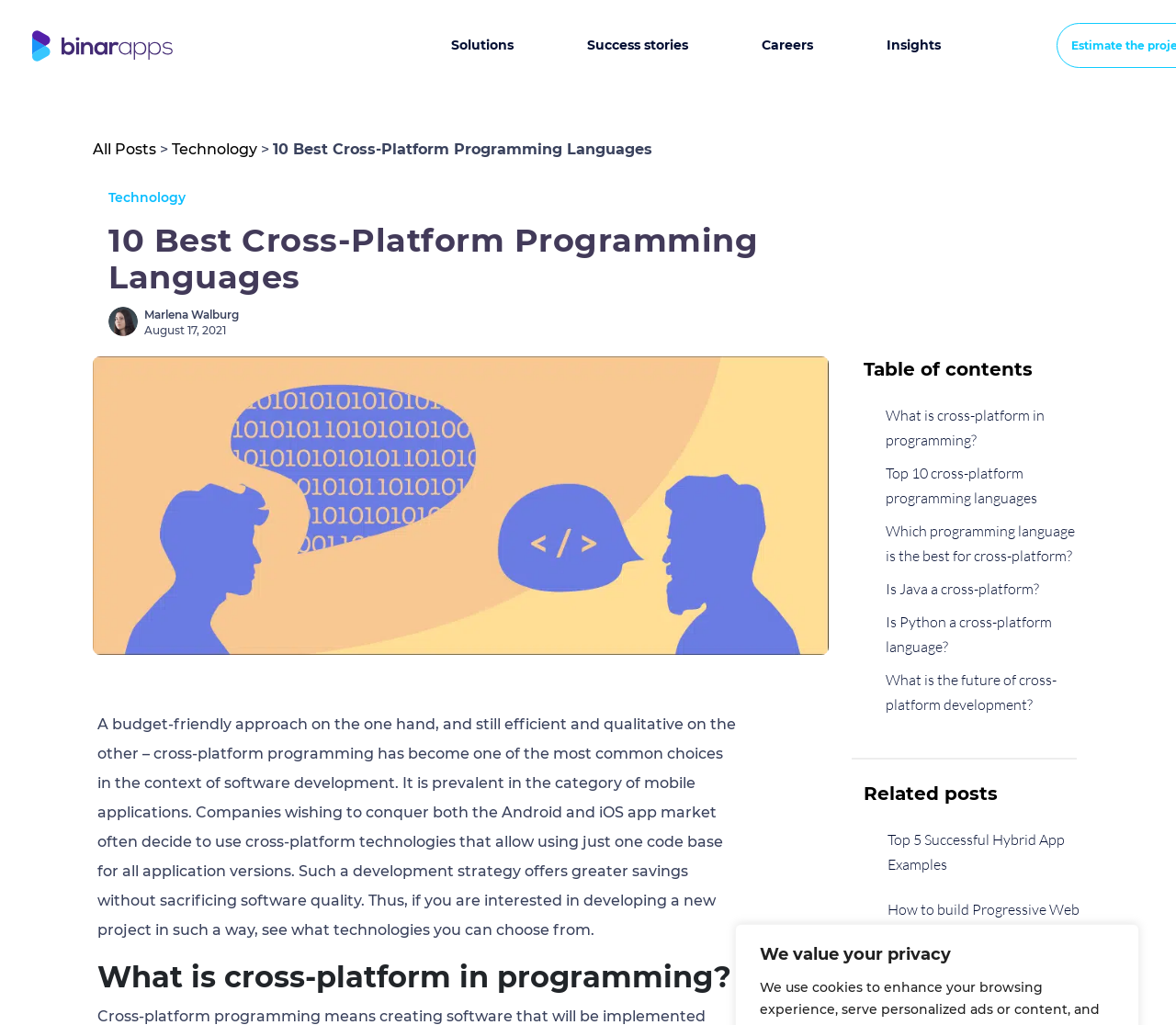Find the bounding box coordinates of the clickable area required to complete the following action: "Learn about 'What is cross-platform in programming?'".

[0.083, 0.936, 0.627, 0.971]